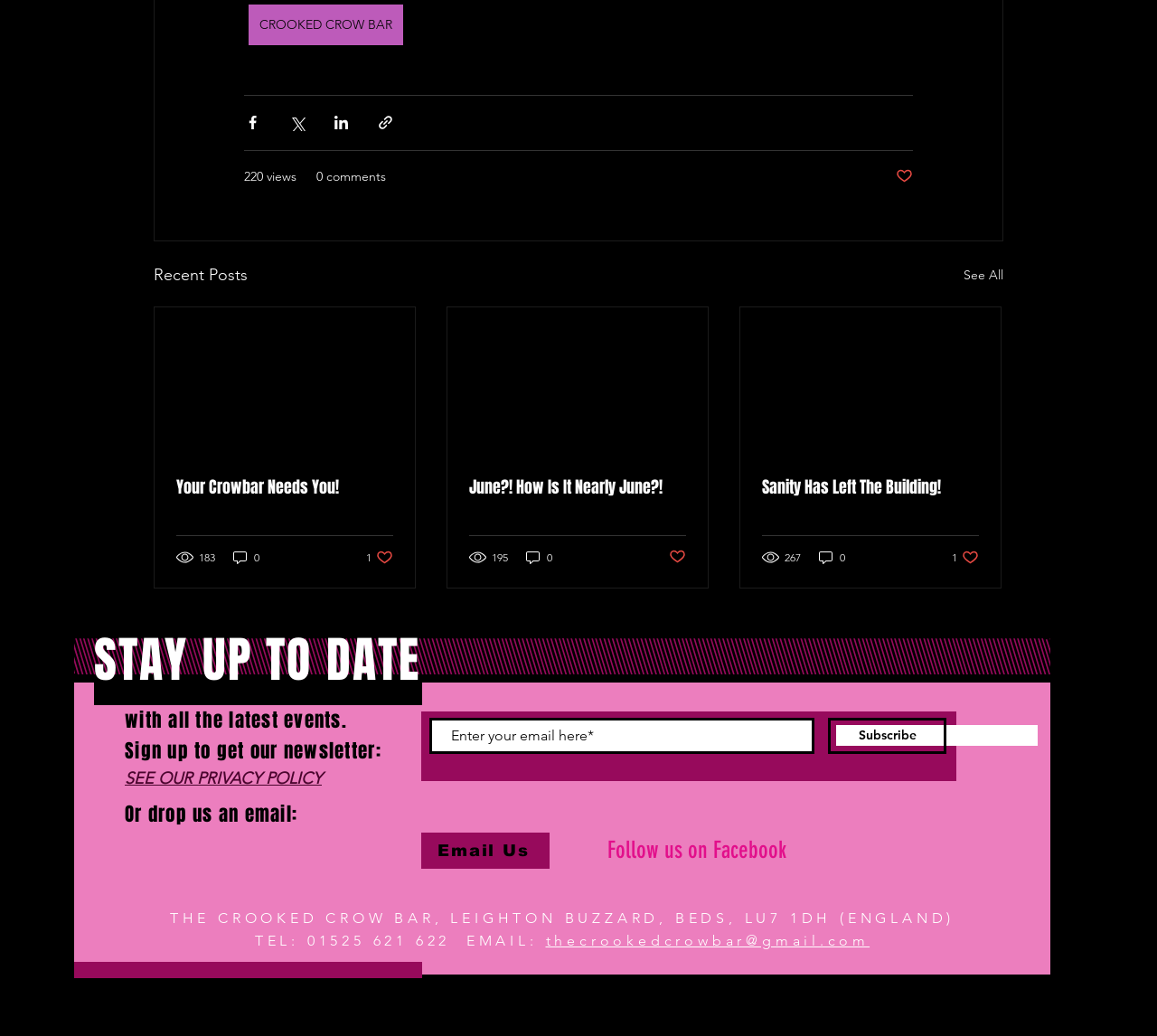Provide a brief response to the question below using one word or phrase:
How many views does the first post have?

183 views